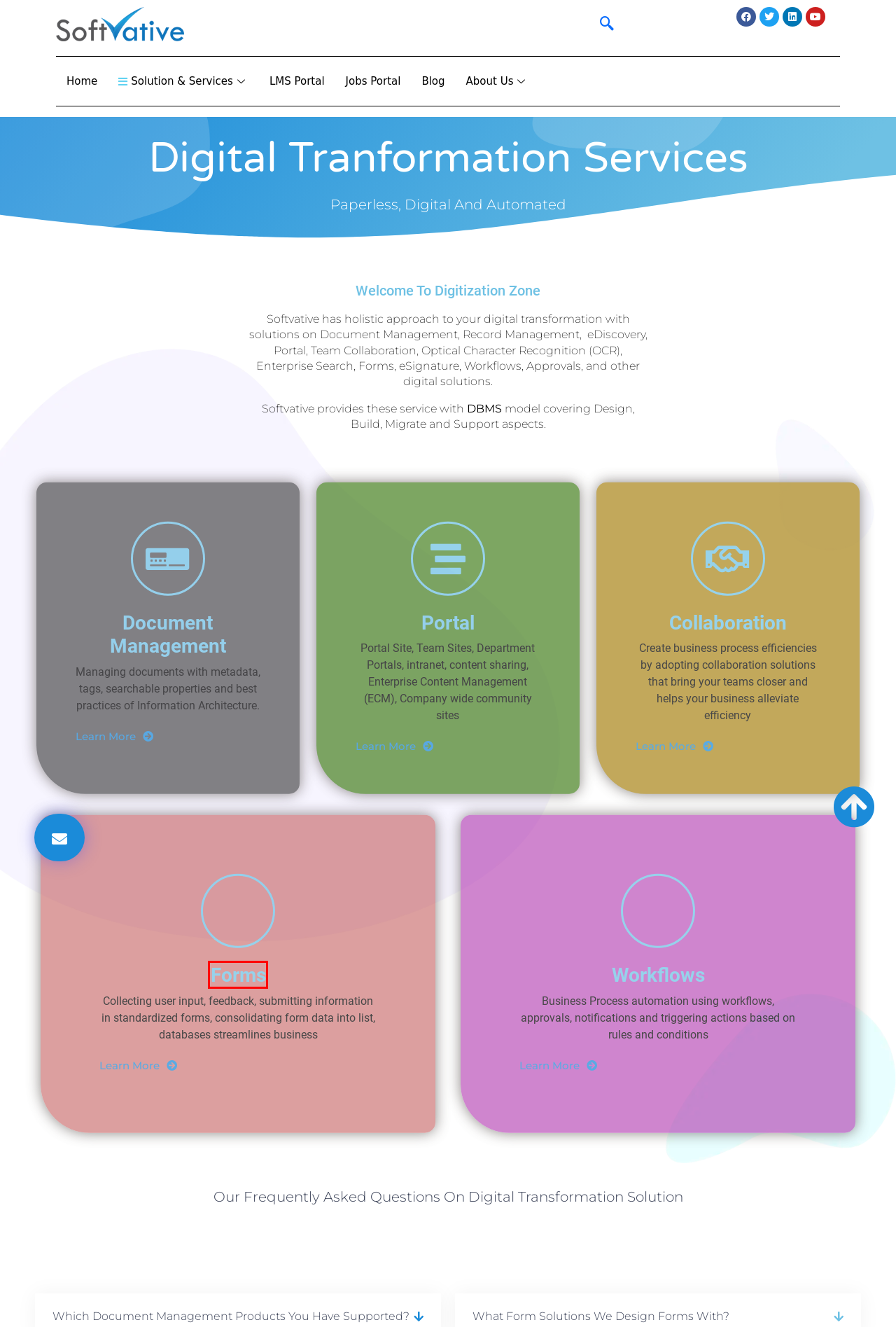Look at the screenshot of a webpage where a red bounding box surrounds a UI element. Your task is to select the best-matching webpage description for the new webpage after you click the element within the bounding box. The available options are:
A. Solution & Services – Softvative.com
B. Softvative LMS – Softvative Learning Managment System
C. Portal – Softvative.com
D. Document Management – Softvative.com
E. Forms – Softvative.com
F. Softvative Job Portal – Submit and Search Jobs – Jobs that Employers submit and candidates apply
G. Home - Softvative.com
H. About Us – Softvative.com

E